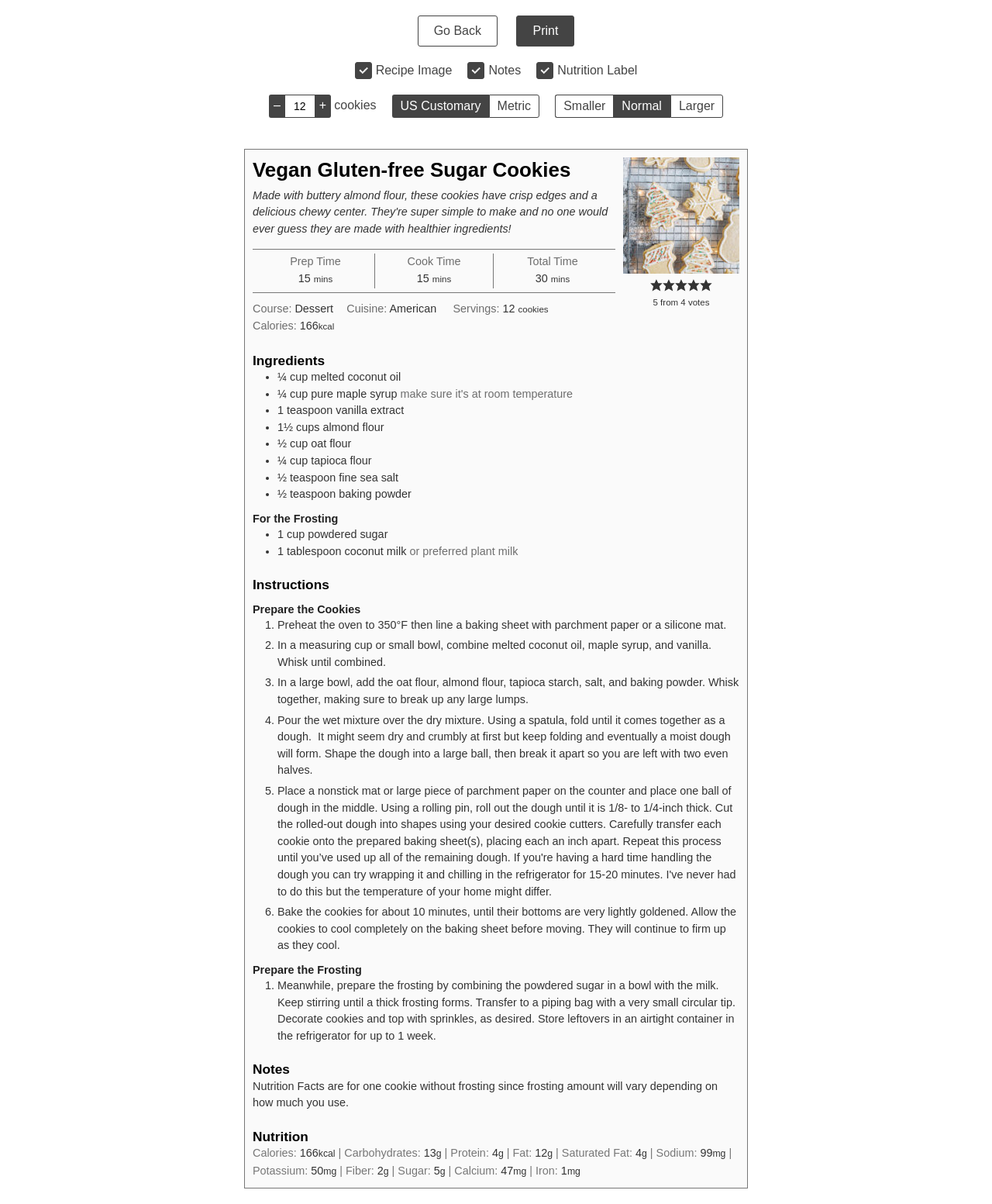Identify the bounding box for the UI element described as: "Go Back". The coordinates should be four float numbers between 0 and 1, i.e., [left, top, right, bottom].

[0.421, 0.013, 0.502, 0.039]